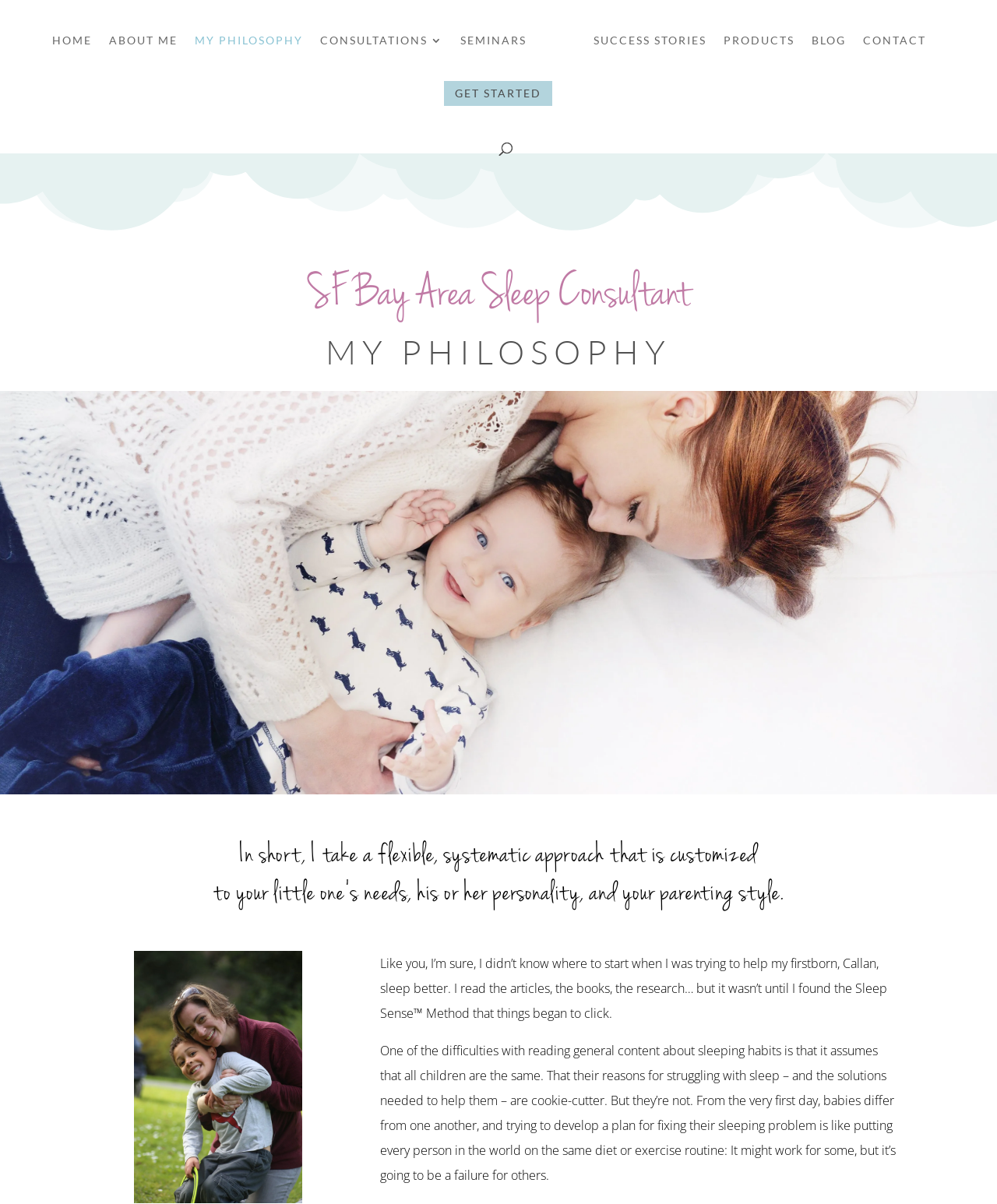Identify the bounding box coordinates for the element you need to click to achieve the following task: "go to home page". The coordinates must be four float values ranging from 0 to 1, formatted as [left, top, right, bottom].

[0.052, 0.029, 0.092, 0.067]